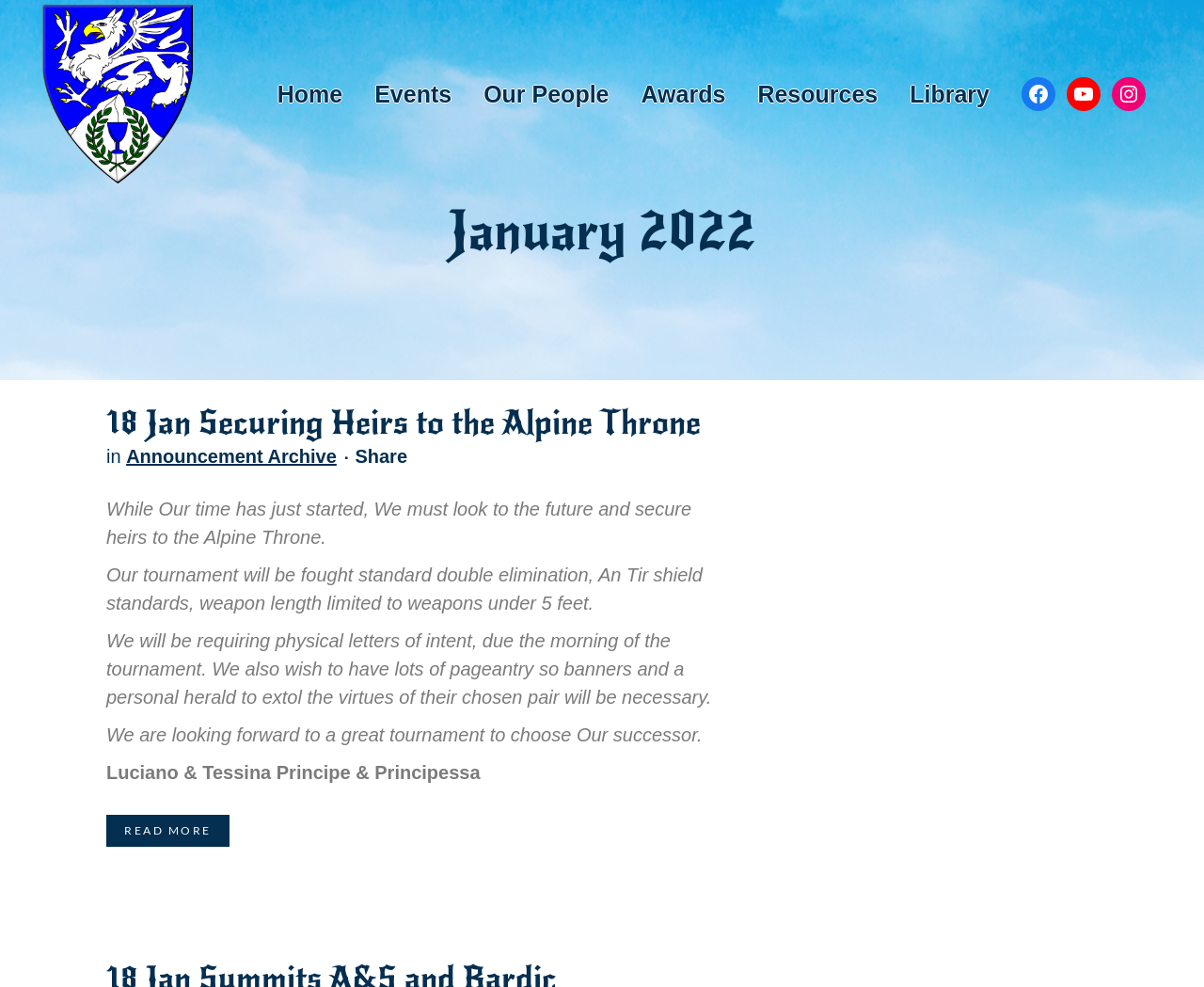What is the name of the social media platform with a link? Look at the image and give a one-word or short phrase answer.

Facebook